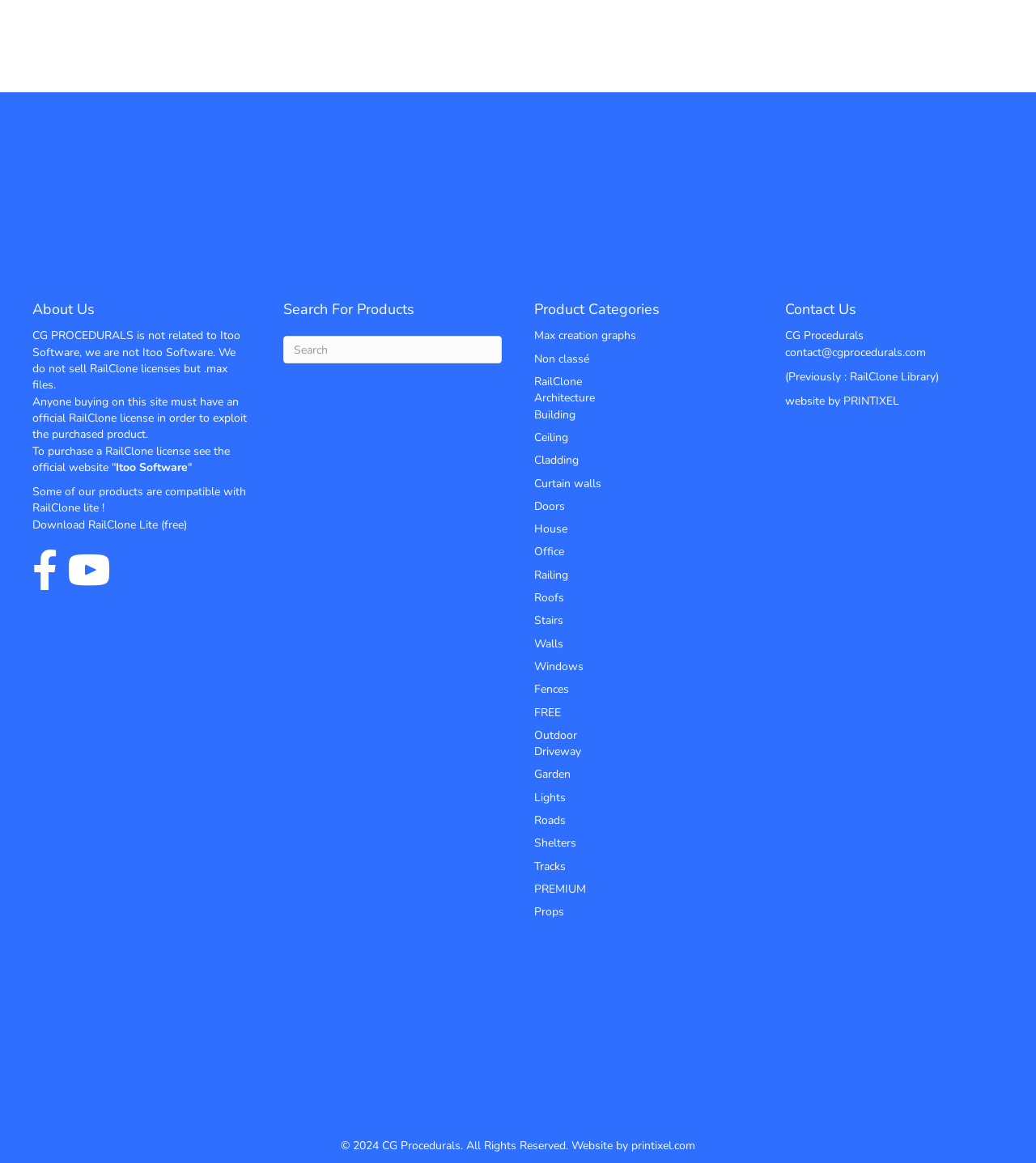What is the purpose of purchasing a RailClone license?
Based on the image, answer the question in a detailed manner.

According to the text in the 'About Us' section, anyone buying on this site must have an official RailClone license in order to exploit the purchased product, implying that the license is necessary to use the product.